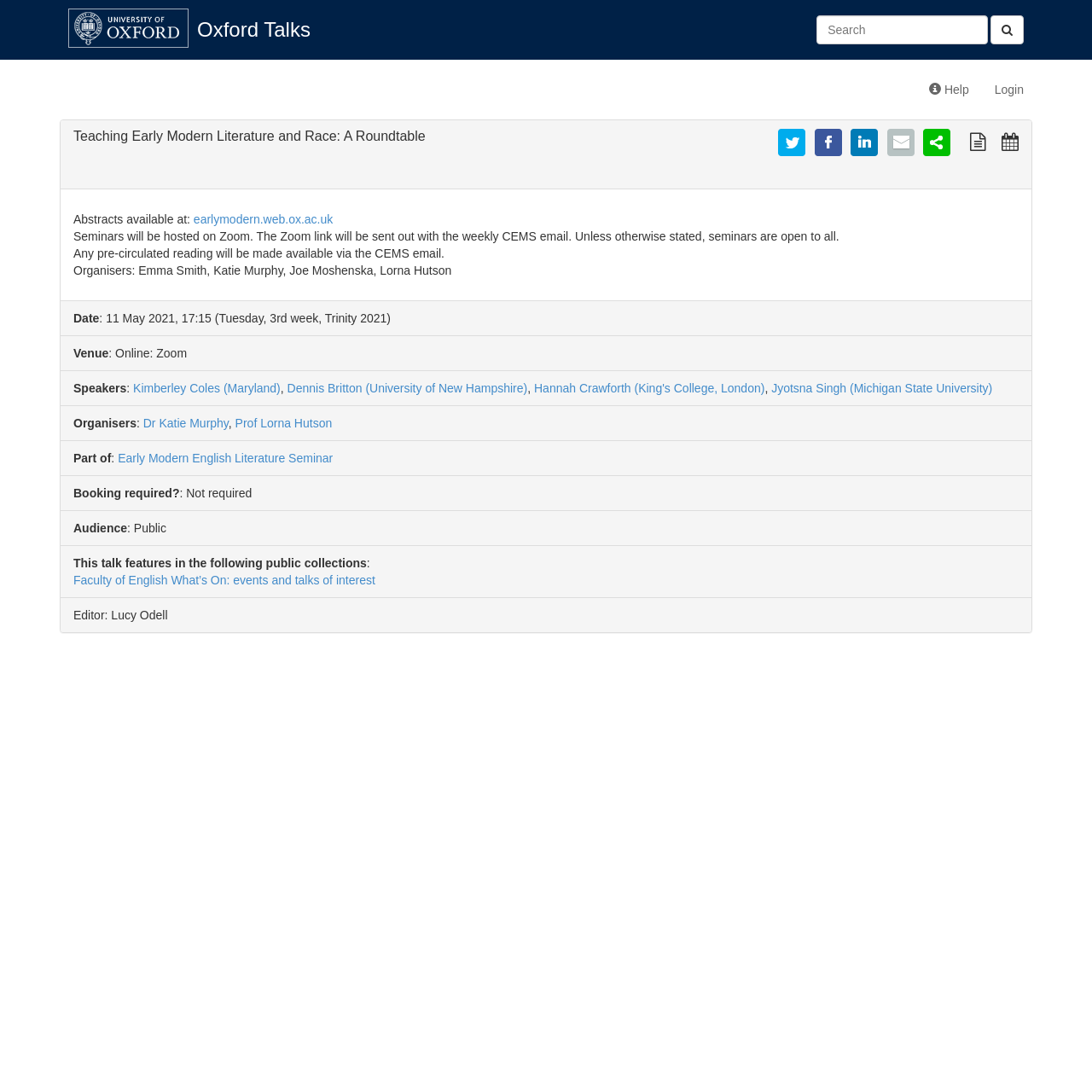Describe in detail what you see on the webpage.

The webpage is about a roundtable discussion on "Teaching Early Modern Literature and Race" at Oxford University. At the top left, there is a logo and a link to "Oxford Talks". On the top right, there is a search bar with a button and a link to "Help" and "Login". 

Below the top section, the title of the event "Teaching Early Modern Literature and Race: A Roundtable" is displayed prominently, along with links to view a plain text version of the talk and to import it into a calendar.

The main content of the webpage is divided into sections. The first section provides information about the event, including a note about abstracts being available at a specific website, and details about the seminar being hosted on Zoom. 

The next section lists the organizers of the event, including Emma Smith, Katie Murphy, Joe Moshenska, and Lorna Hutson. 

Following this, the webpage displays details about the event, including the date, time, and venue, which is online via Zoom. The speakers at the event are listed, including Kimberley Coles, Dennis Britton, Hannah Crawforth, and Jyotsna Singh. 

The webpage also lists the organizers again, with links to their profiles. Additionally, it mentions that the event is part of the Early Modern English Literature Seminar series. 

Further down, the webpage notes that booking is not required for the event, and that it is open to the public. There is also a section that lists the collections that this talk features in, including the Faculty of English What’s On events and talks of interest. Finally, the editor of the webpage, Lucy Odell, is credited at the bottom.